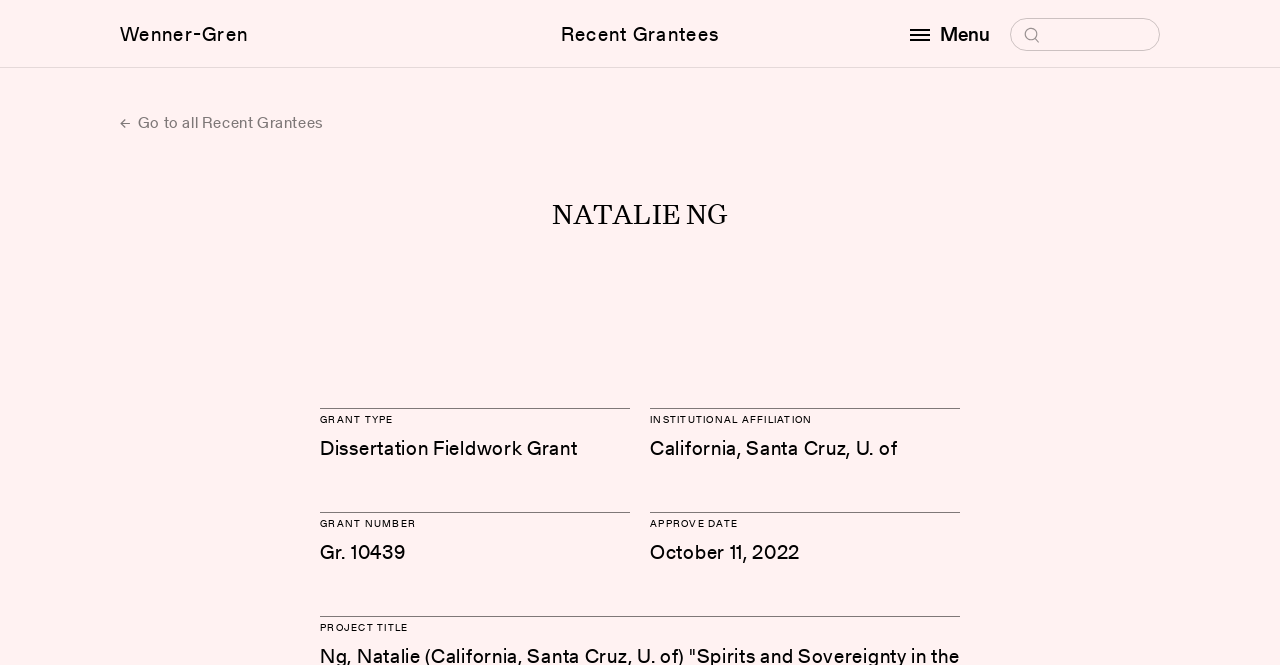Based on the element description: "Menu", identify the bounding box coordinates for this UI element. The coordinates must be four float numbers between 0 and 1, listed as [left, top, right, bottom].

[0.711, 0.026, 0.789, 0.076]